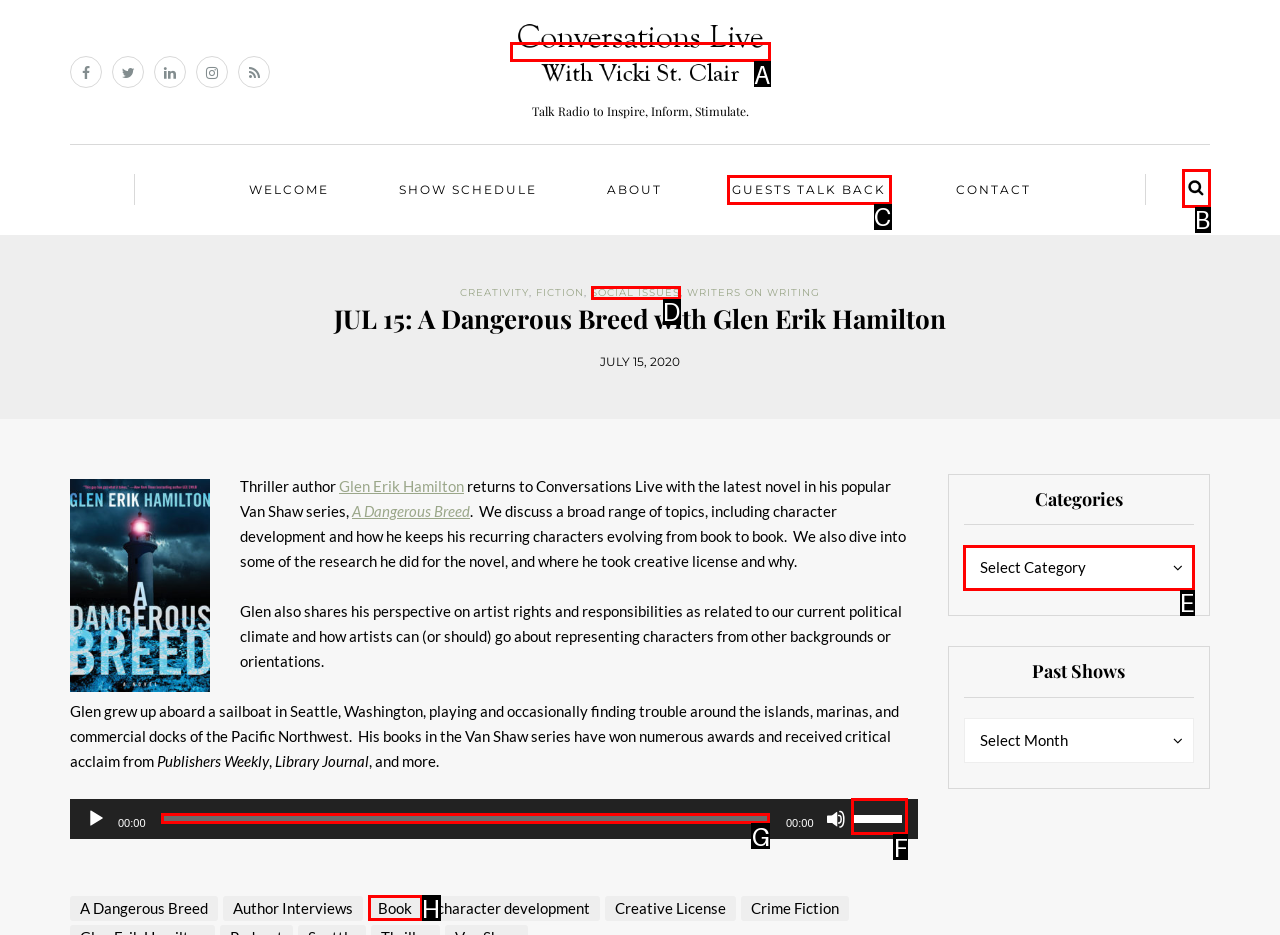Which lettered UI element aligns with this description: Social Issues
Provide your answer using the letter from the available choices.

D